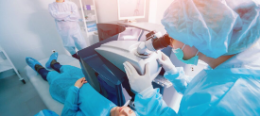What is the patient undergoing?
Look at the image and construct a detailed response to the question.

The patient is positioned on a treatment table, and the medical professional is focusing on a specialized machine used for eye examination, suggesting that the patient is undergoing a procedure related to eye care, possibly linked to refractive surgery, such as PRK (Photorefractive Keratectomy).